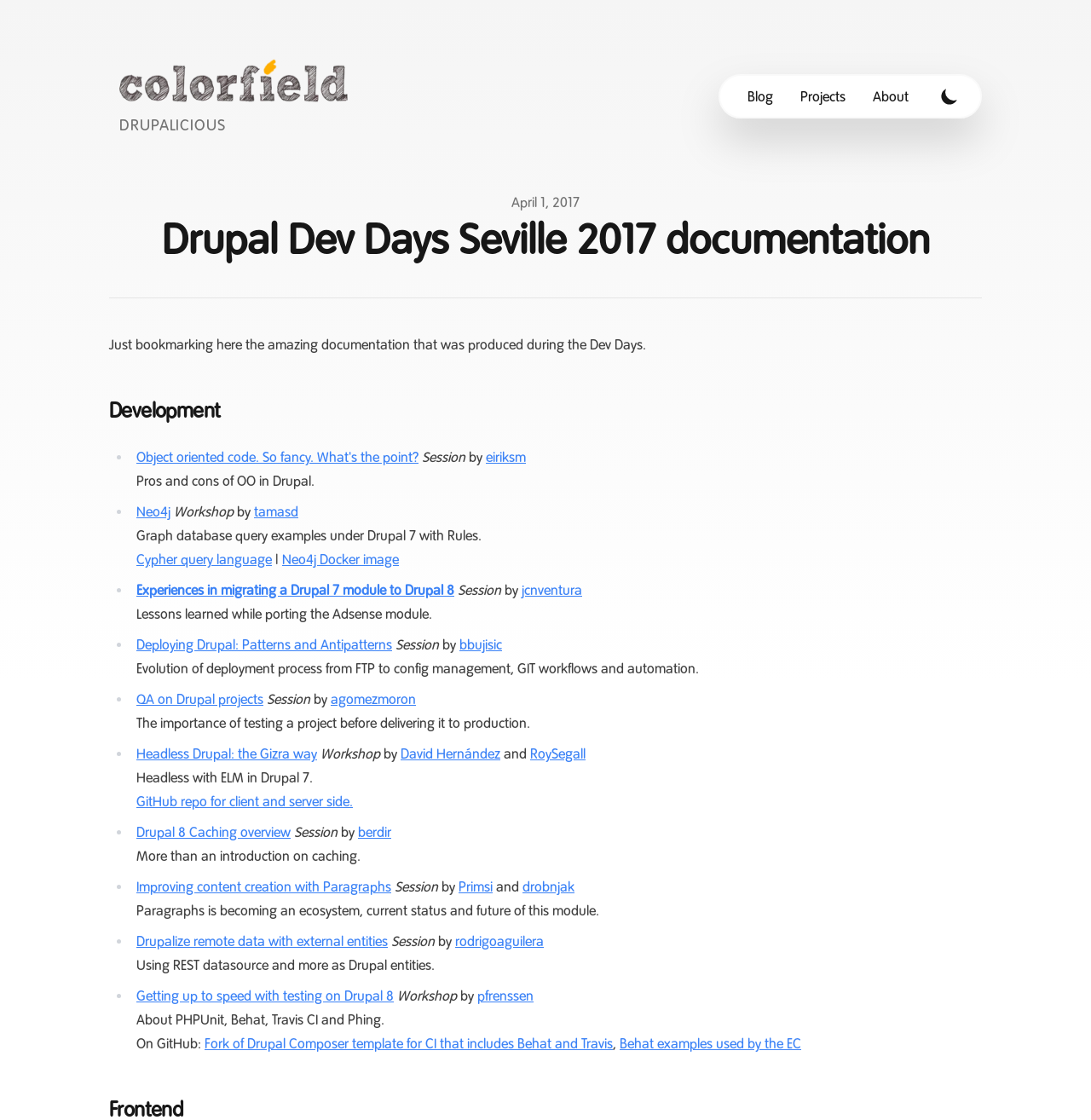What is the date of the published documentation?
Look at the image and respond with a single word or a short phrase.

April 1, 2017